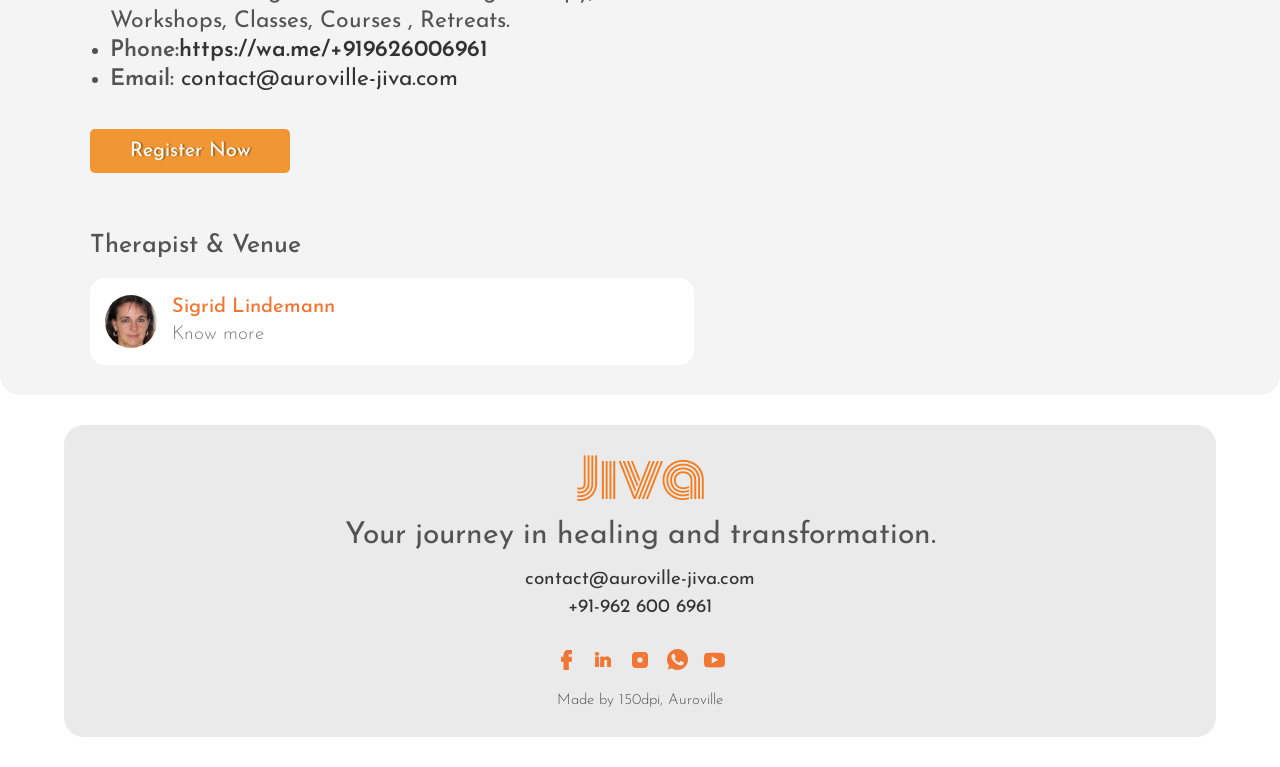What is the name of the therapist? Based on the screenshot, please respond with a single word or phrase.

Sigrid Lindemann